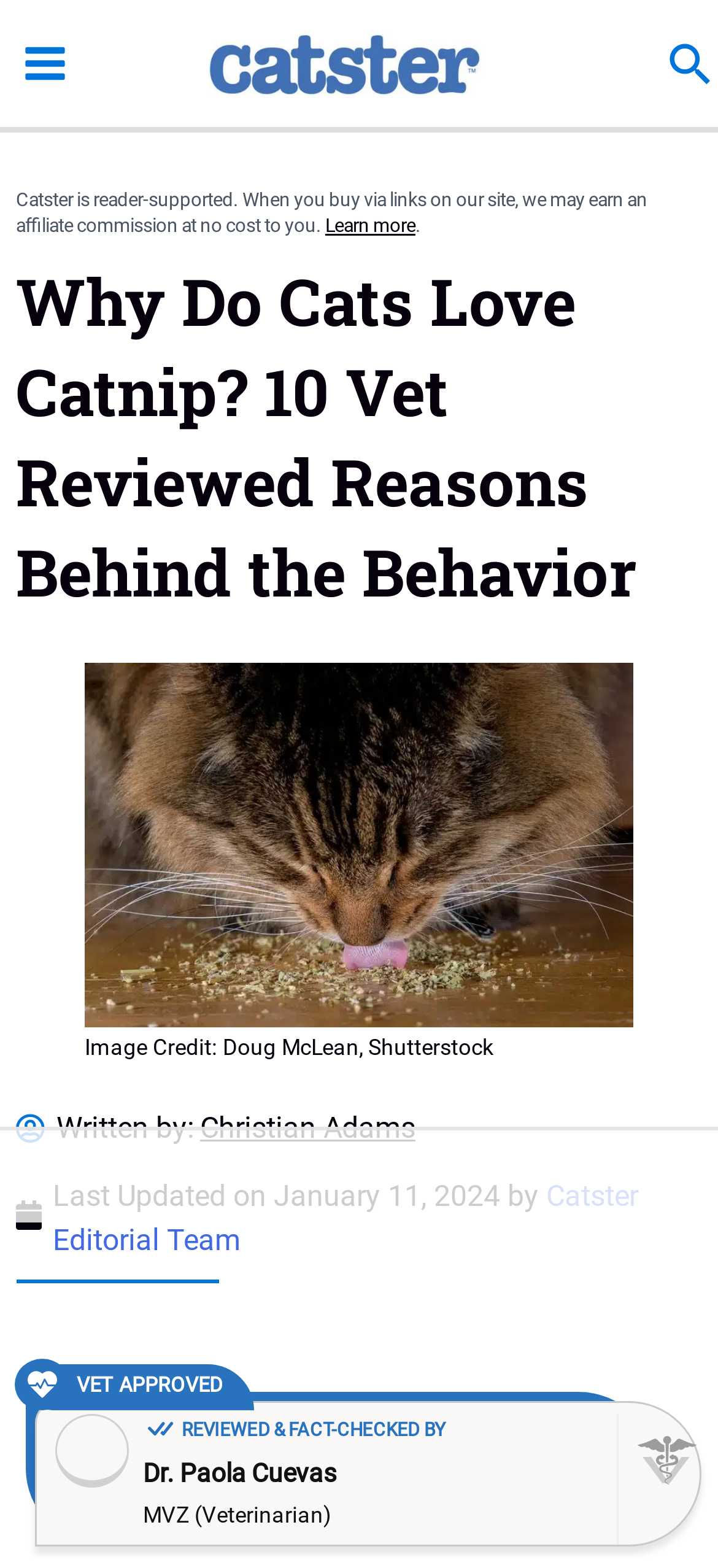Identify the bounding box for the described UI element: "Search".

[0.923, 0.014, 1.0, 0.067]